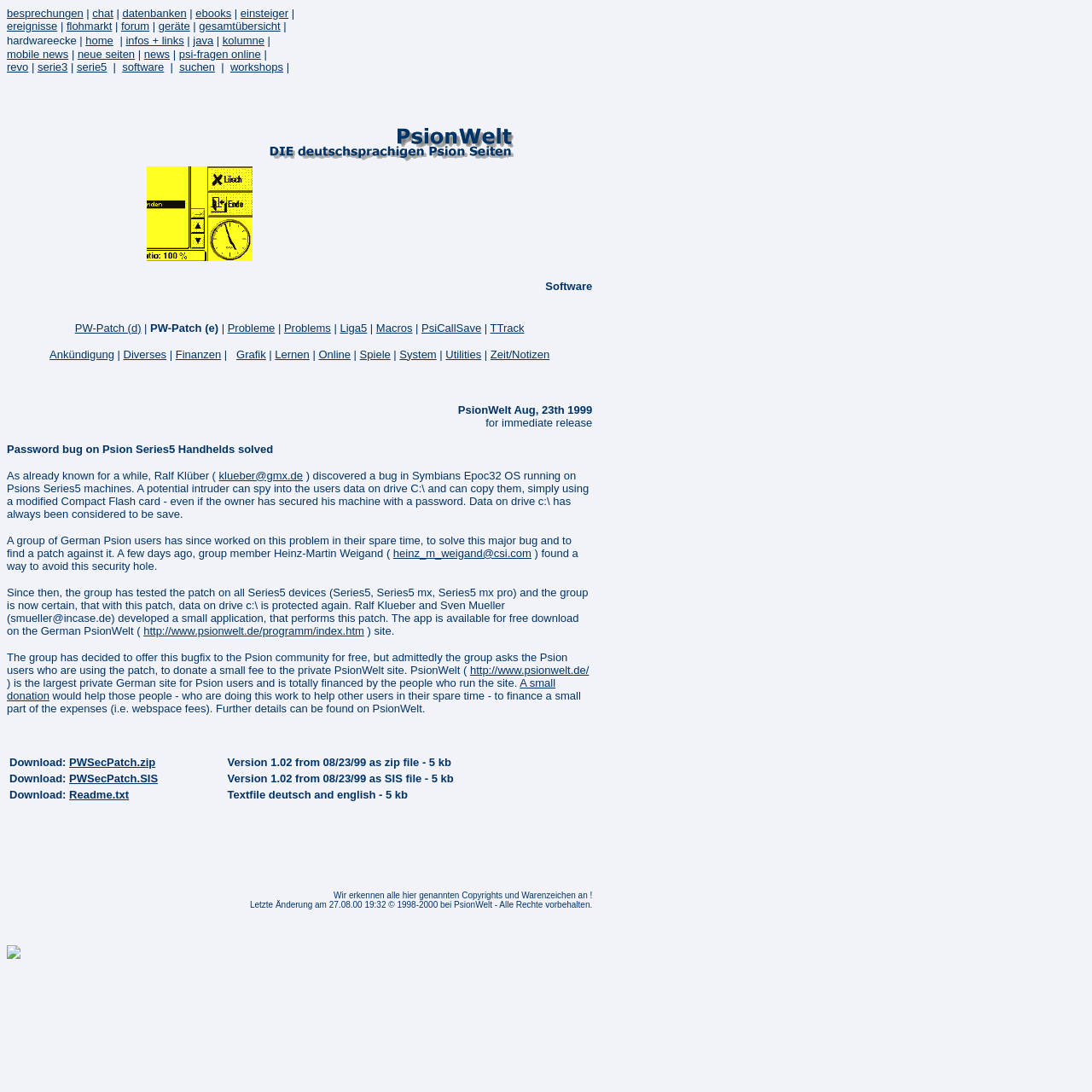Please locate the bounding box coordinates of the element that should be clicked to complete the given instruction: "view PW-Patch (d) information".

[0.069, 0.294, 0.129, 0.306]